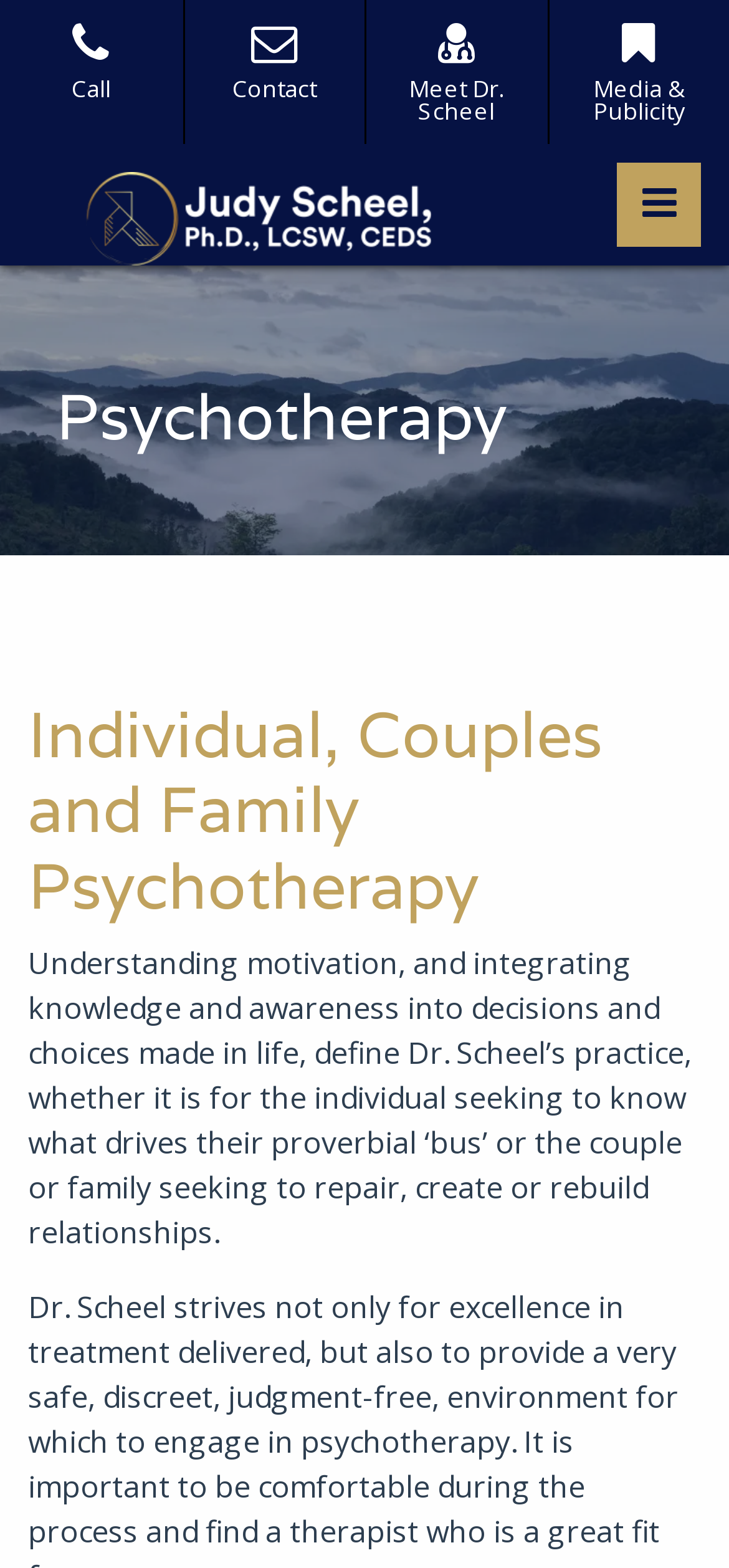What is the name of the person on the webpage?
Give a one-word or short-phrase answer derived from the screenshot.

Judy Scheel